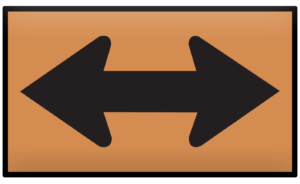What do the arrows point to? From the image, respond with a single word or brief phrase.

Left and right